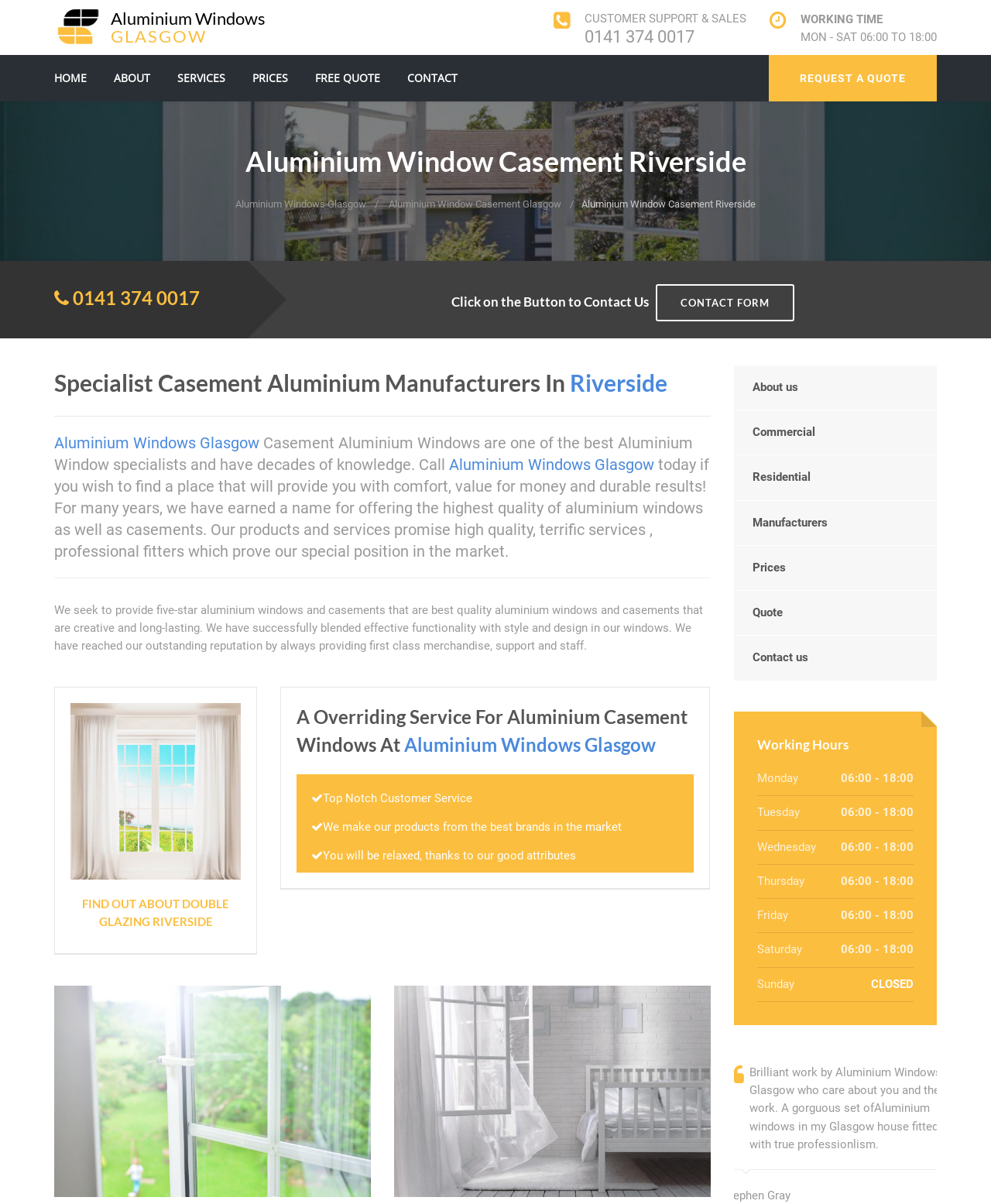Find the bounding box coordinates corresponding to the UI element with the description: "parent_node: Aluminium Casement Windows Riverside". The coordinates should be formatted as [left, top, right, bottom], with values as floats between 0 and 1.

[0.055, 0.819, 0.374, 0.994]